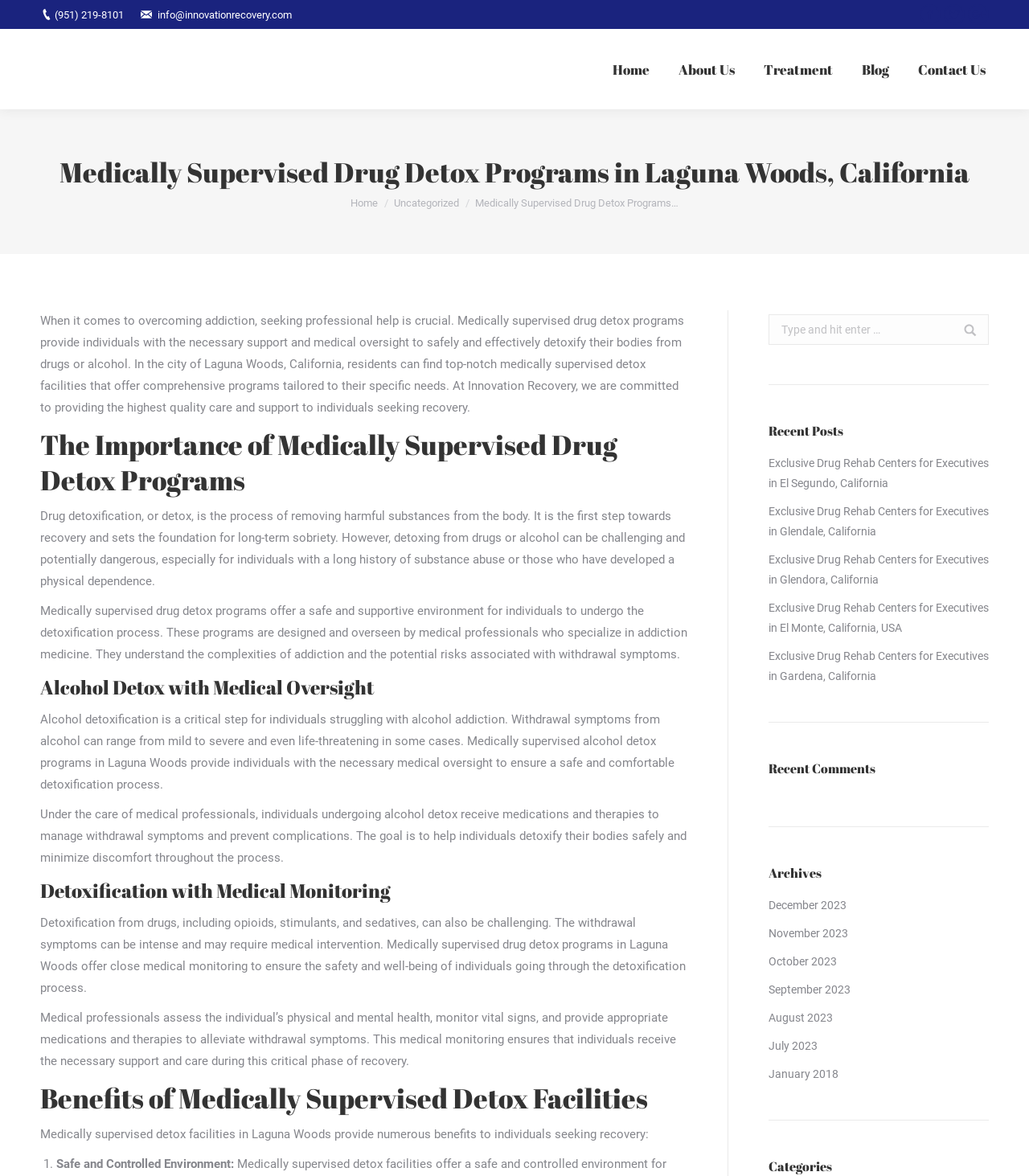Identify the bounding box coordinates of the clickable region necessary to fulfill the following instruction: "check out Pratt Hobbies Blog". The bounding box coordinates should be four float numbers between 0 and 1, i.e., [left, top, right, bottom].

None